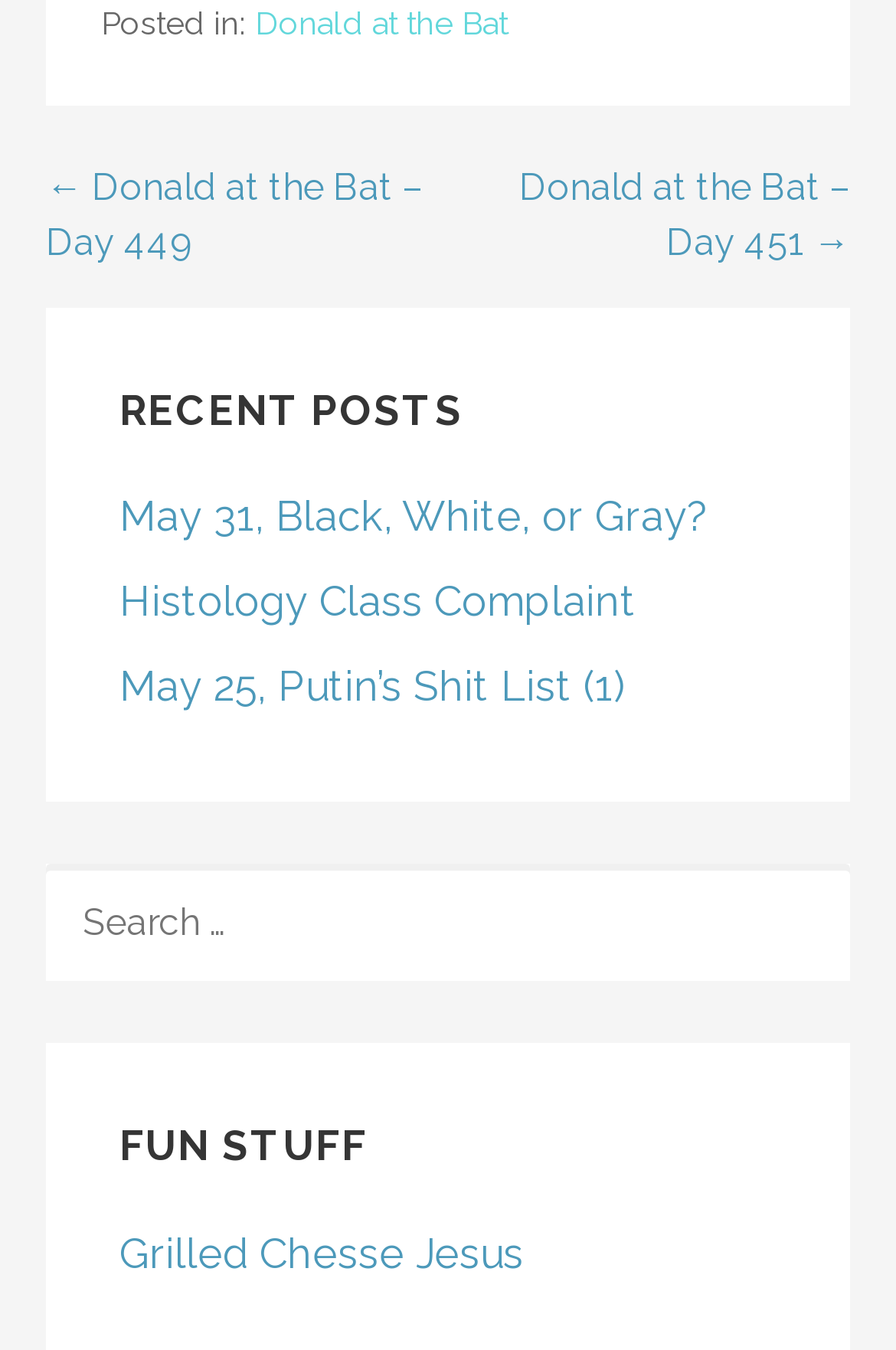Provide the bounding box coordinates for the area that should be clicked to complete the instruction: "search for something".

[0.051, 0.64, 0.949, 0.727]